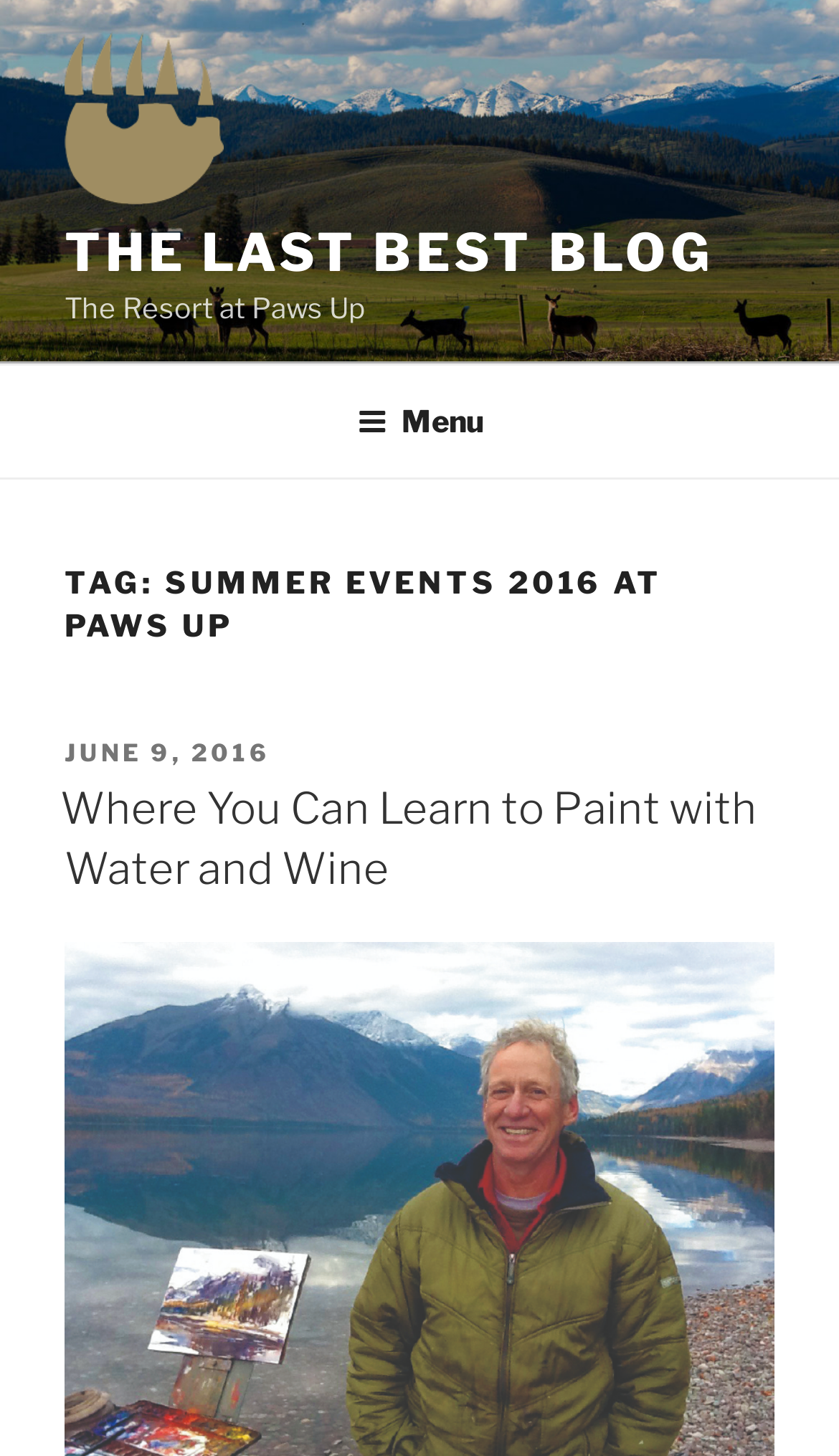Explain the webpage's layout and main content in detail.

The webpage appears to be a blog post about summer events in 2016 at Paws Up, a resort. At the top left, there is a logo image and a link to "The Last Best Blog" with the same text. Next to it, there is a larger link with the same text in all capital letters. Below these elements, there is a static text "The Resort at Paws Up".

On the top navigation bar, there is a "Menu" button that controls the top menu, which spans the entire width of the page. Below the navigation bar, there is a heading that reads "TAG: SUMMER EVENTS 2016 AT PAWS UP". This heading is followed by a subheading "POSTED ON" and a link to the date "JUNE 9, 2016".

The main content of the page is a blog post titled "Where You Can Learn to Paint with Water and Wine", which is a link. The text is positioned in the middle of the page, with a significant amount of space above and below it. There are no other images on the page besides the logo image at the top.